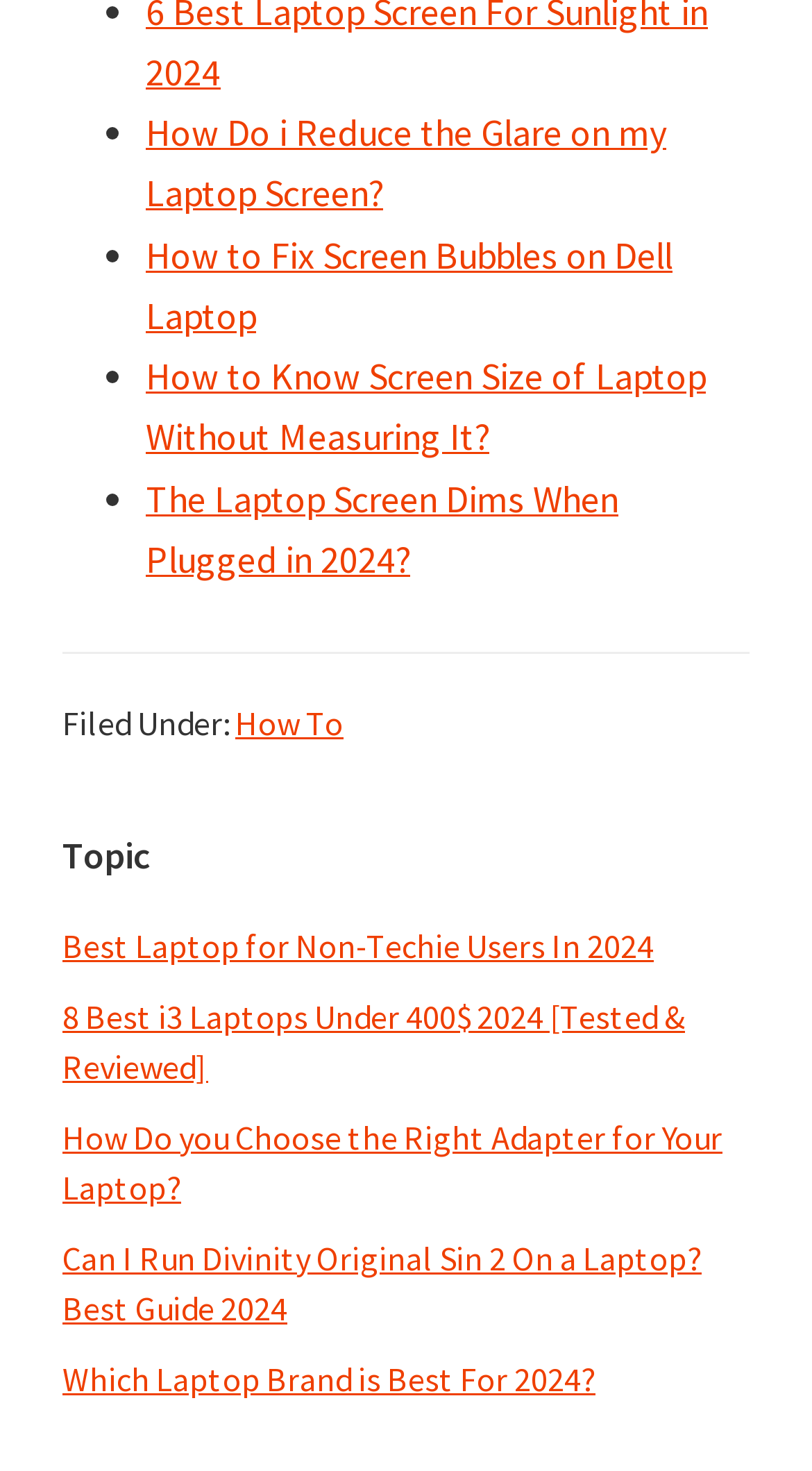Identify the bounding box coordinates of the area you need to click to perform the following instruction: "Check course RSS".

None